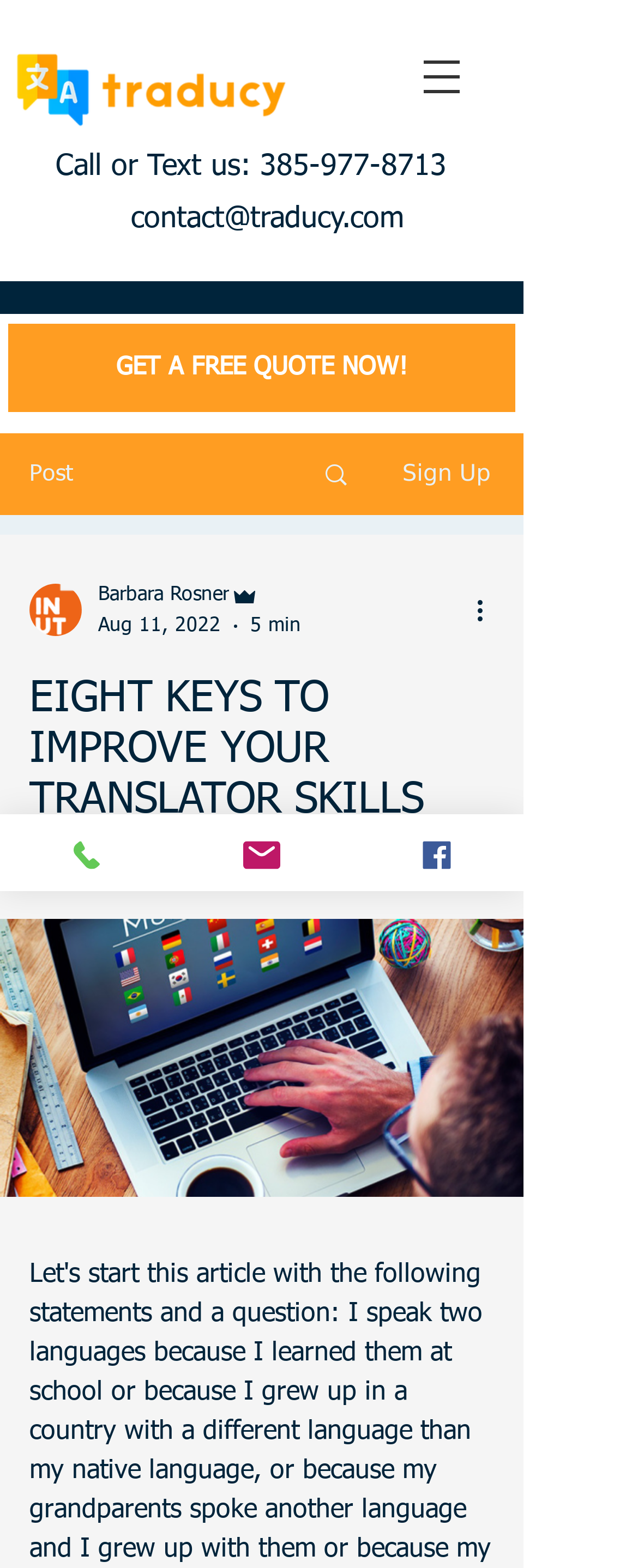Please identify the bounding box coordinates of the element that needs to be clicked to execute the following command: "Sign up". Provide the bounding box using four float numbers between 0 and 1, formatted as [left, top, right, bottom].

[0.63, 0.294, 0.769, 0.311]